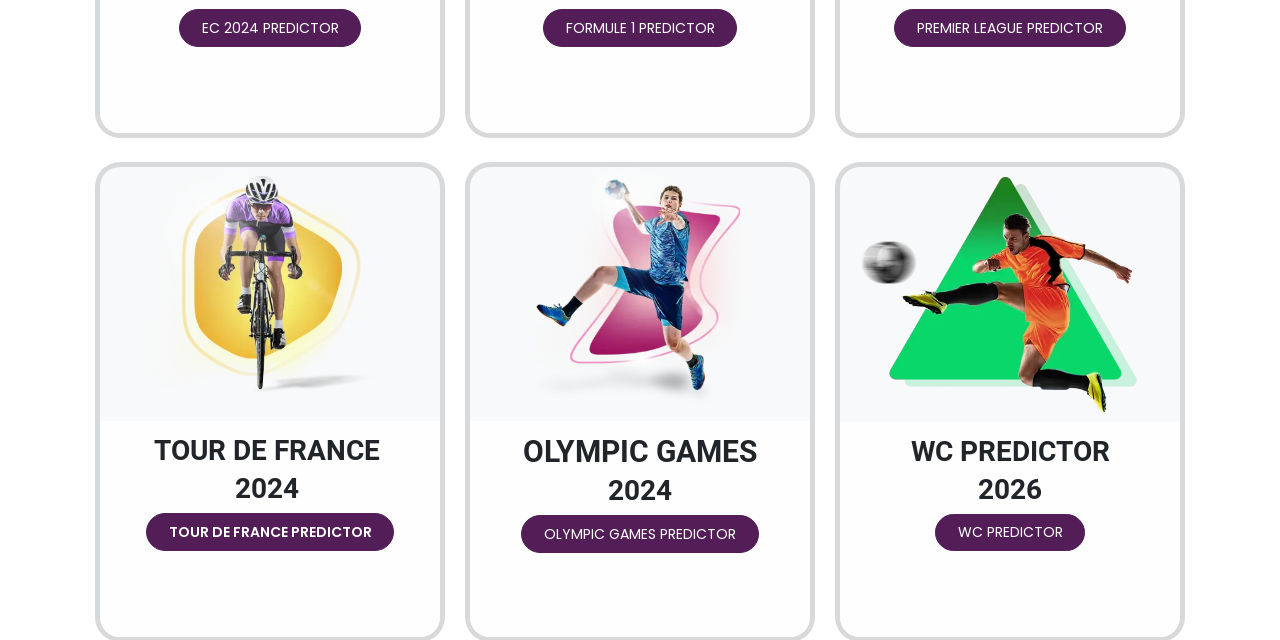Using the provided element description "WC PREDICTOR", determine the bounding box coordinates of the UI element.

[0.73, 0.803, 0.848, 0.861]